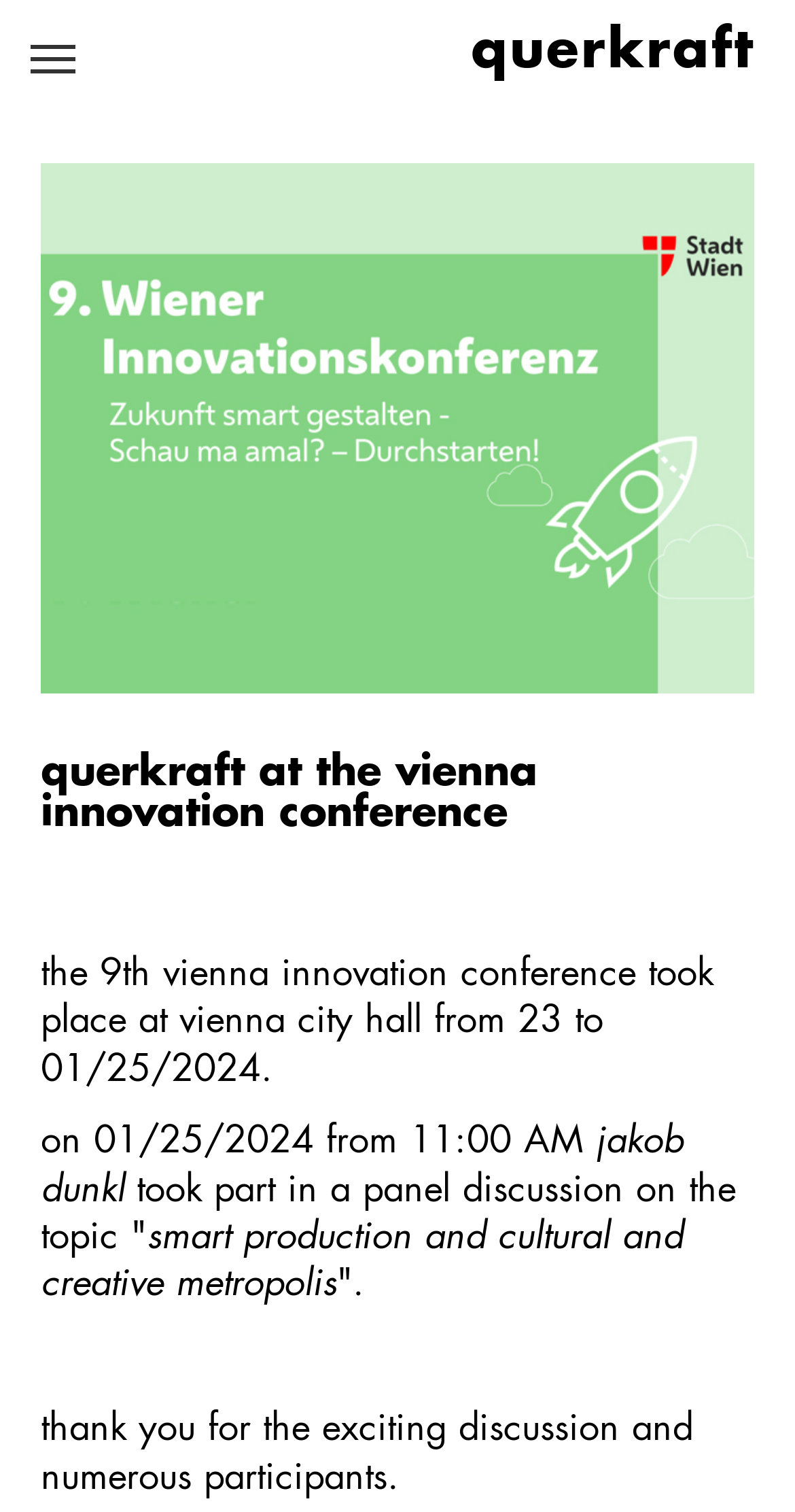Please answer the following question using a single word or phrase: 
What time did the event start on 01/25/2024?

11:00 AM